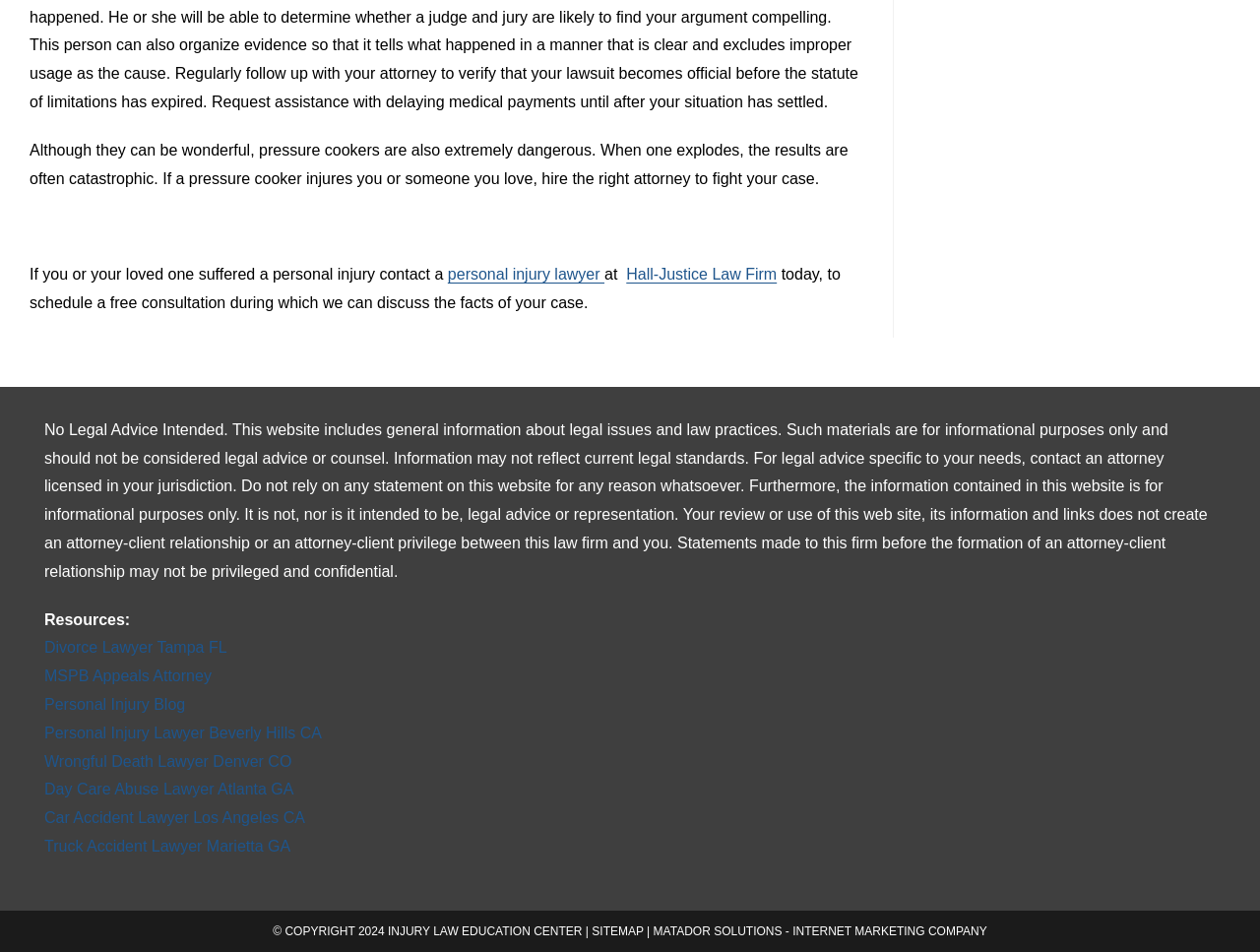What is the purpose of the disclaimer at the bottom of the webpage?
Use the information from the screenshot to give a comprehensive response to the question.

The disclaimer at the bottom of the webpage is intended to clarify that the information provided on the webpage is for informational purposes only and should not be considered legal advice. It also states that the webpage does not create an attorney-client relationship or privilege.